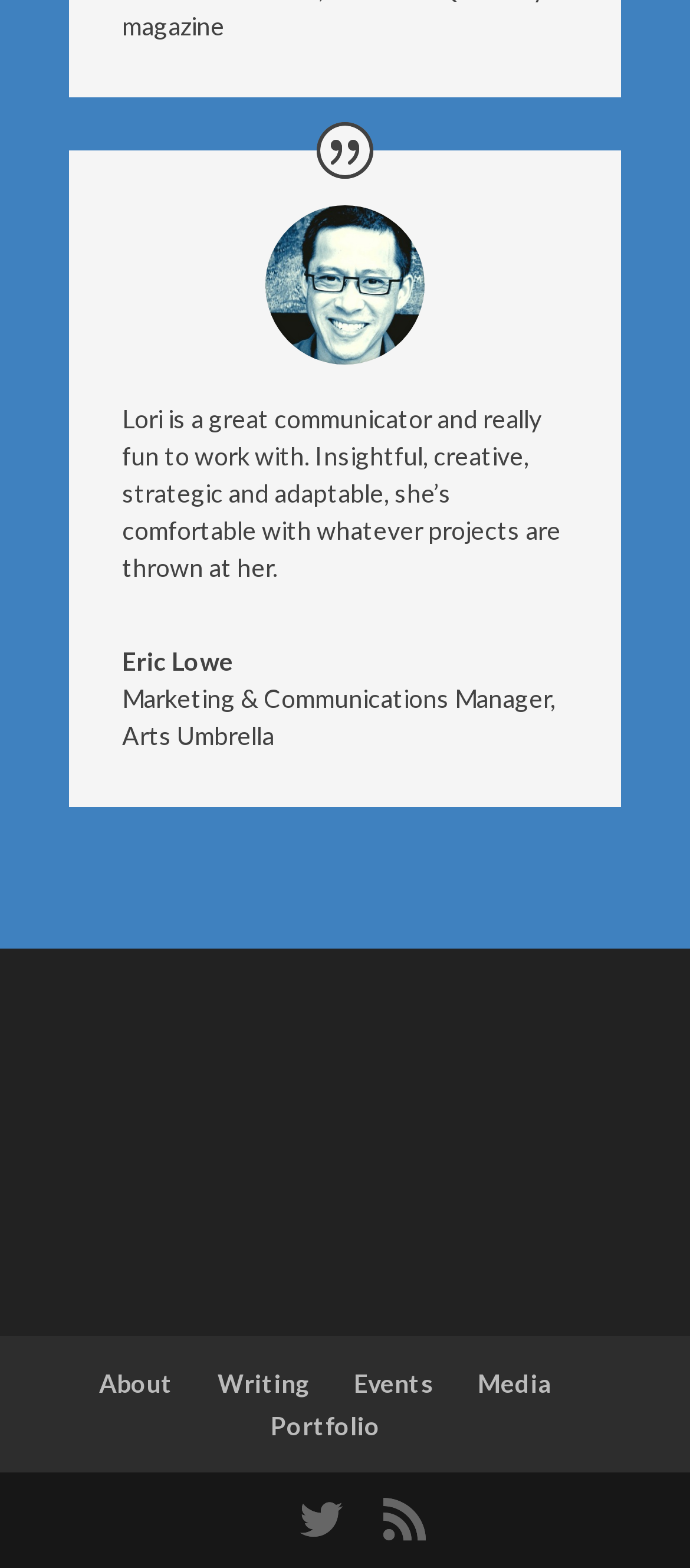Answer the following inquiry with a single word or phrase:
How many links are there at the bottom of the page?

6